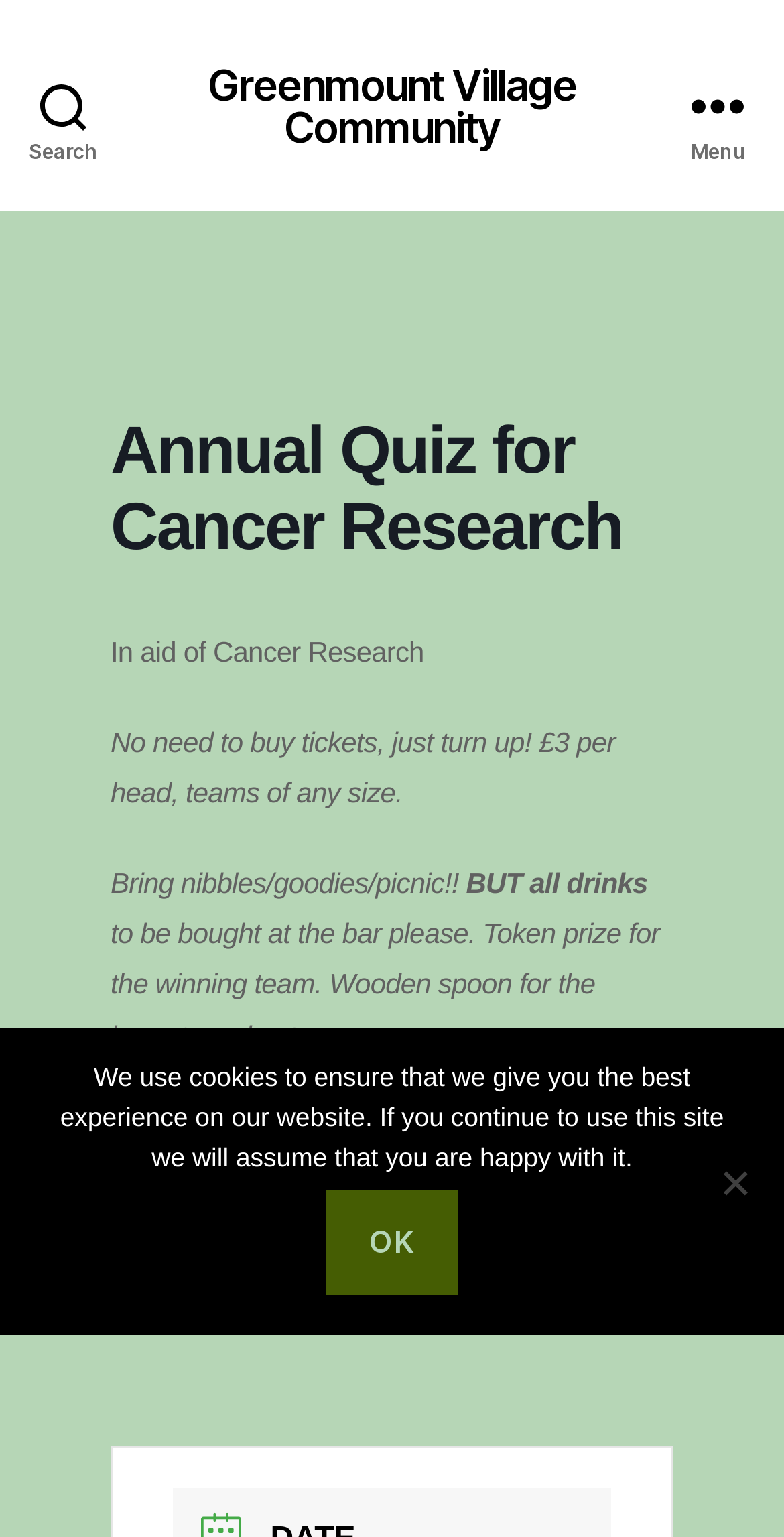Please provide a brief answer to the following inquiry using a single word or phrase:
What is the purpose of the event?

Cancer Research